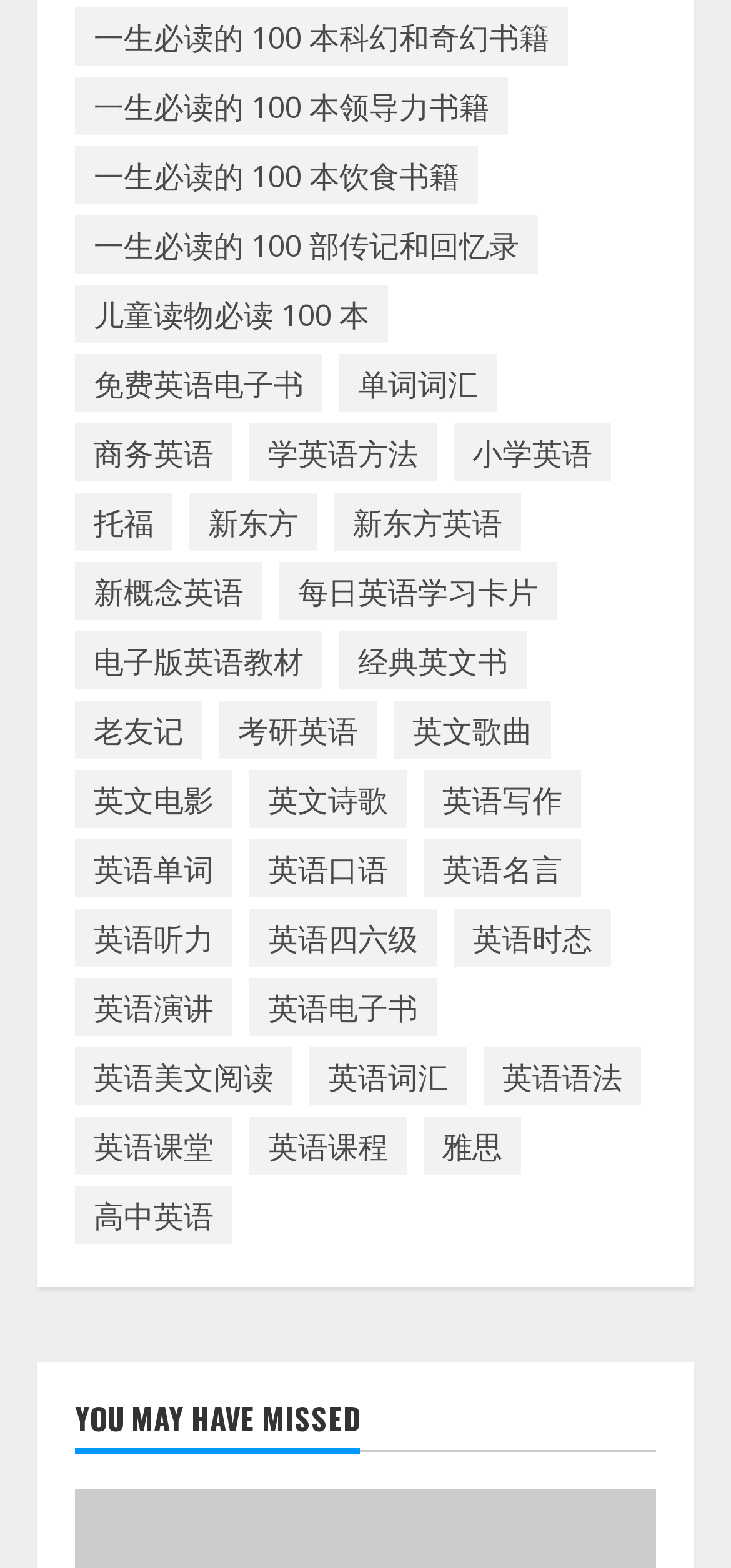Please indicate the bounding box coordinates for the clickable area to complete the following task: "Explore 免费英语电子书". The coordinates should be specified as four float numbers between 0 and 1, i.e., [left, top, right, bottom].

[0.103, 0.226, 0.441, 0.263]